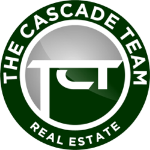Describe all the visual components present in the image.

The image showcases the logo of "The Cascade Team Real Estate," featuring a circular design with a modern and professional aesthetic. At the center, the logo prominently displays the initials "TCT" in a stylishly designed font, contrasted against a sleek silver background. Encircling the initials, the text "THE CASCADE TEAM" arcs along the top, while "REAL ESTATE" is also featured at the bottom, reinforcing the company's focus on real estate services. The logo is predominantly in green and silver tones, conveying a sense of trust and reliability within the real estate market.